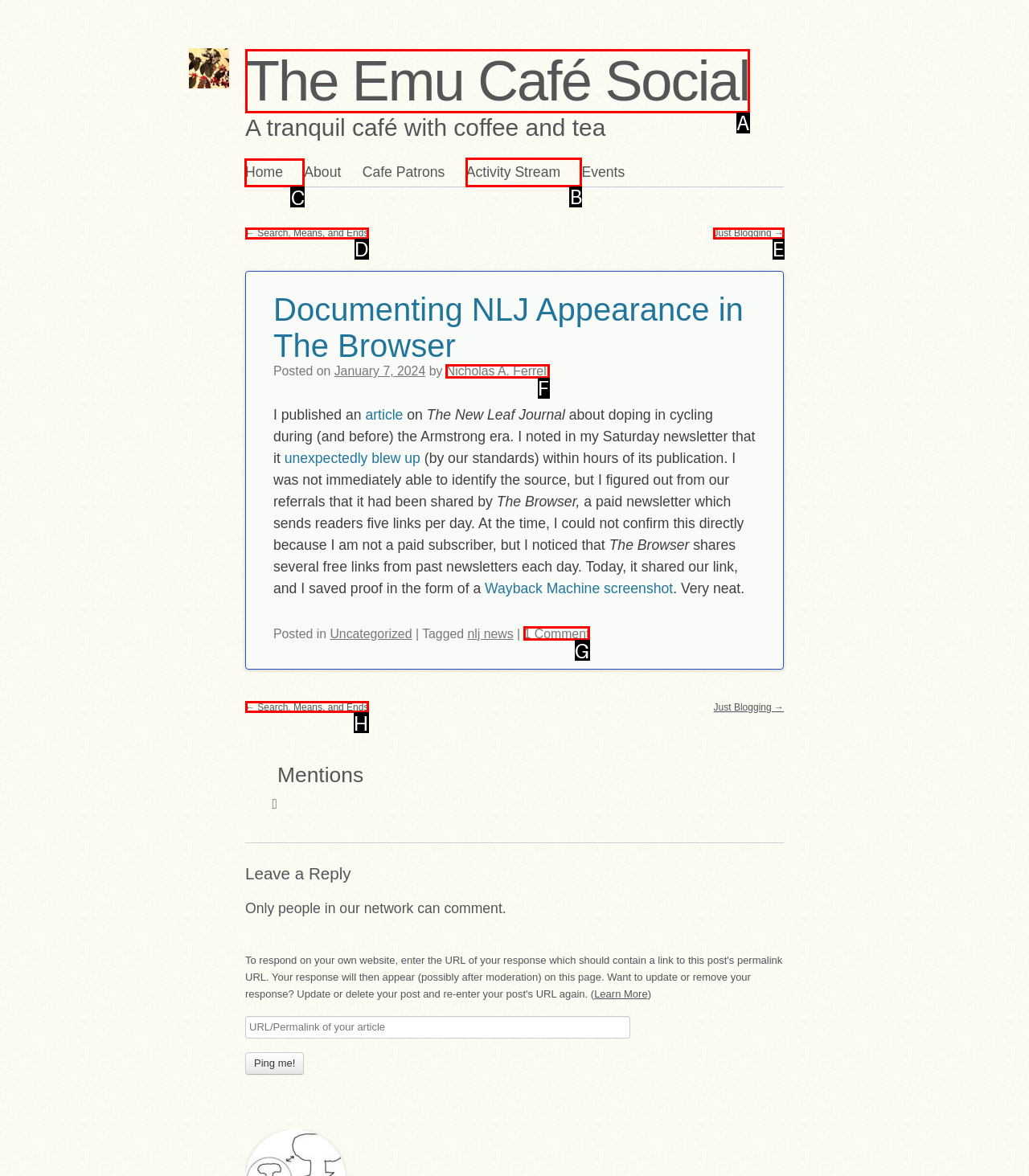Determine the letter of the element to click to accomplish this task: Click the 'Home' link. Respond with the letter.

C